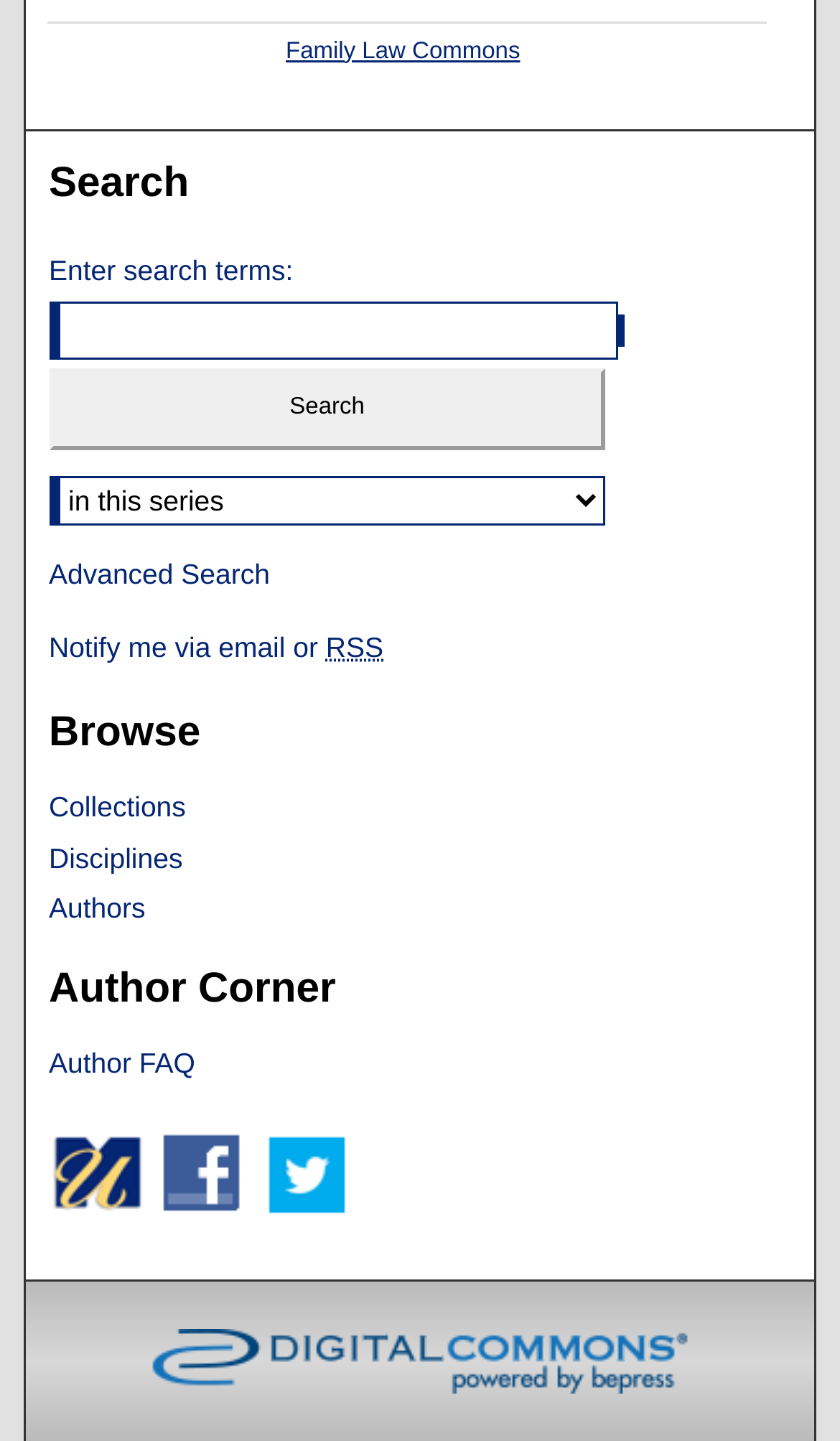Respond to the question below with a single word or phrase:
What is the abbreviation of 'Really Simple Syndication'?

RSS